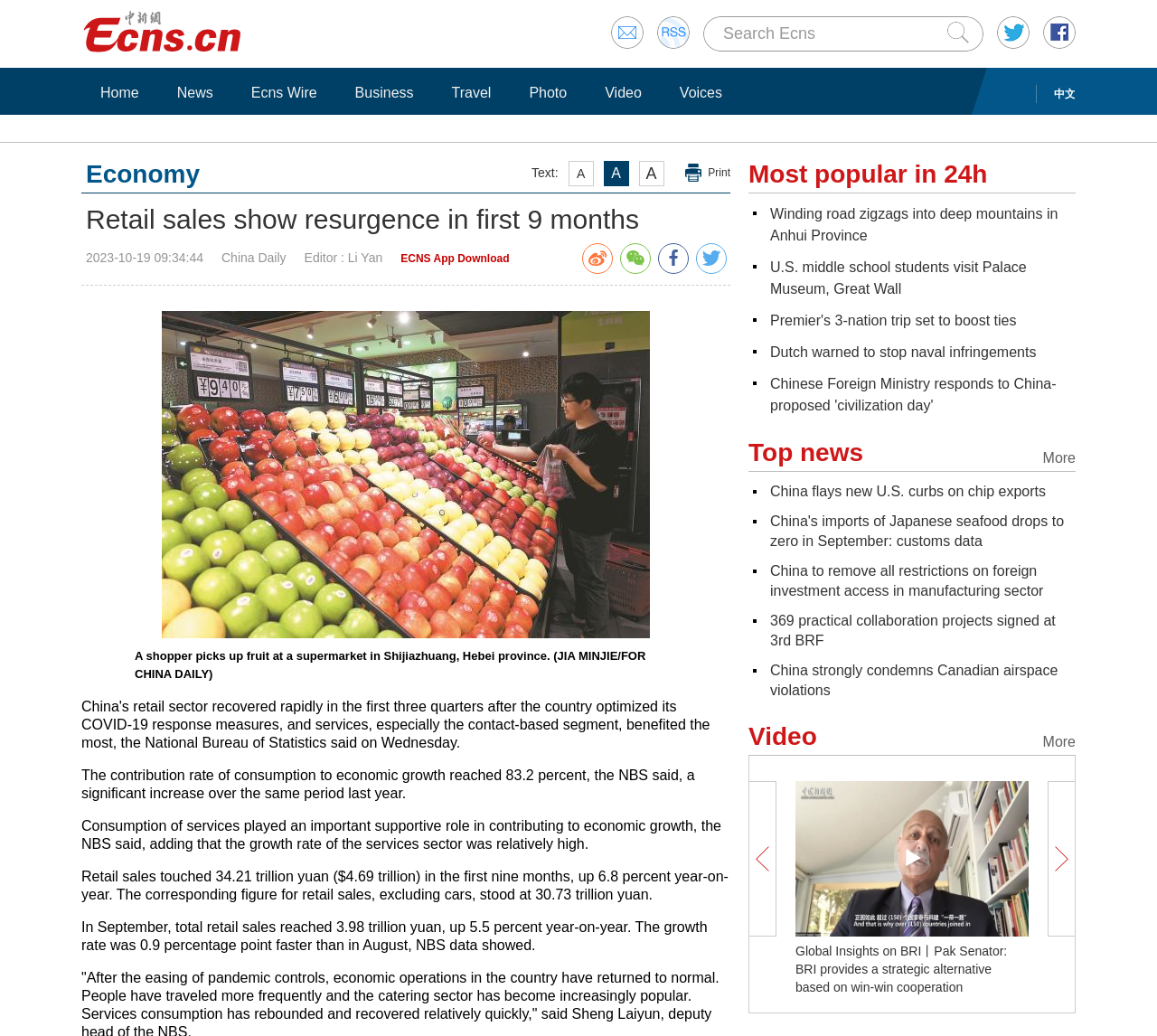Please determine the bounding box coordinates of the element to click in order to execute the following instruction: "Download ECNS App". The coordinates should be four float numbers between 0 and 1, specified as [left, top, right, bottom].

[0.346, 0.243, 0.44, 0.256]